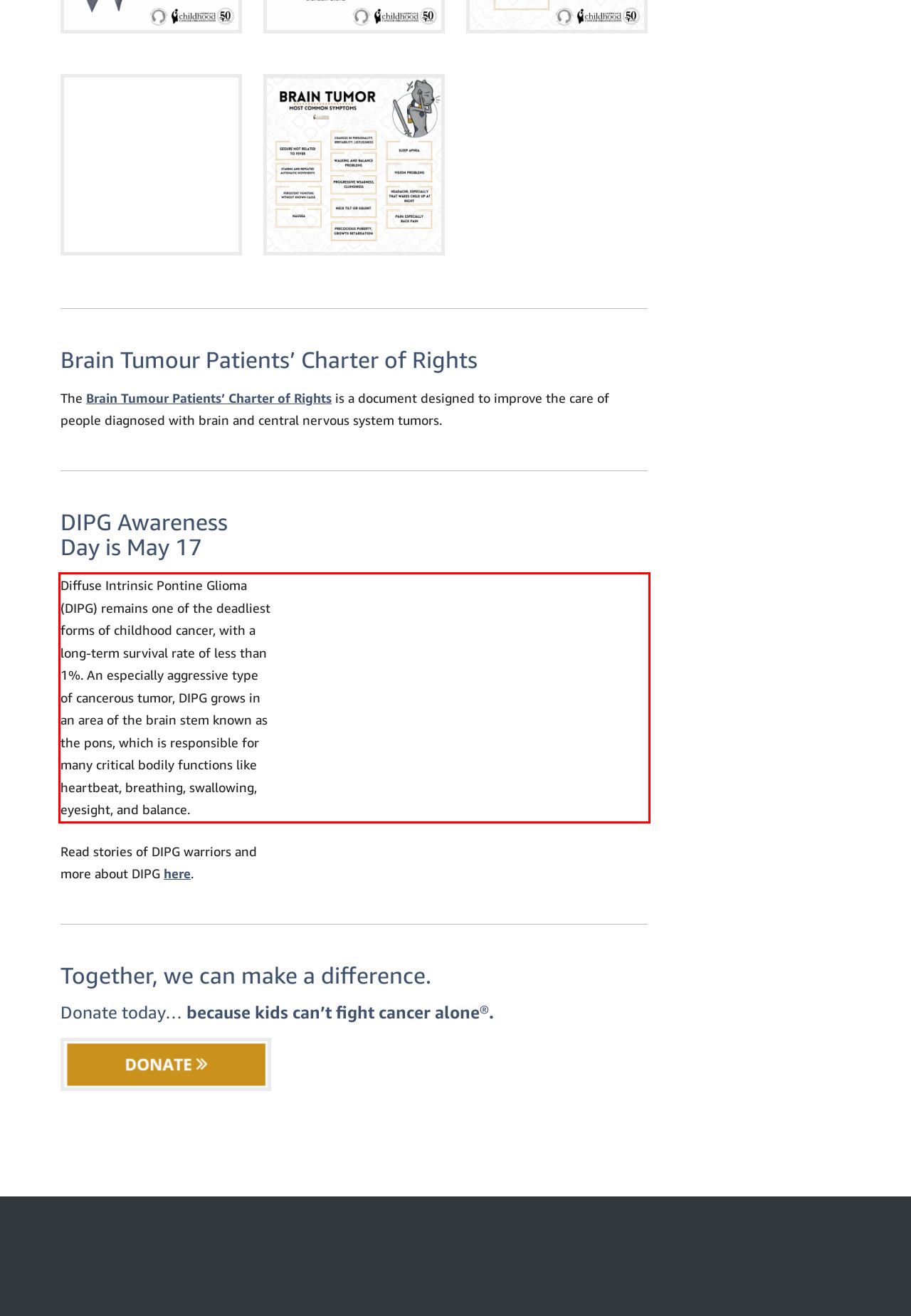Given a screenshot of a webpage containing a red bounding box, perform OCR on the text within this red bounding box and provide the text content.

Diffuse Intrinsic Pontine Glioma (DIPG) remains one of the deadliest forms of childhood cancer, with a long-term survival rate of less than 1%. An especially aggressive type of cancerous tumor, DIPG grows in an area of the brain stem known as the pons, which is responsible for many critical bodily functions like heartbeat, breathing, swallowing, eyesight, and balance.